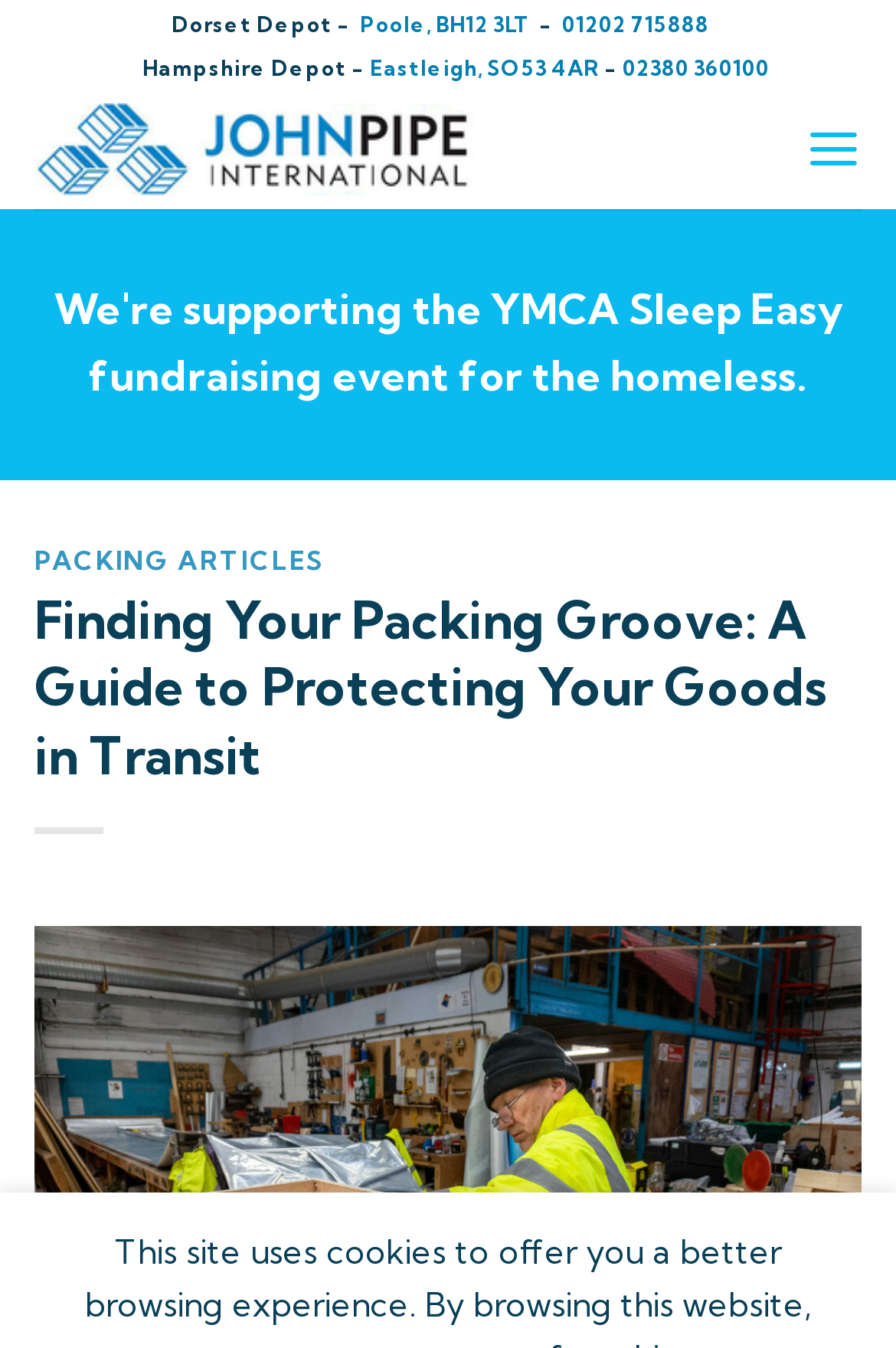Determine the bounding box coordinates for the UI element matching this description: "Aussie Reviews".

None